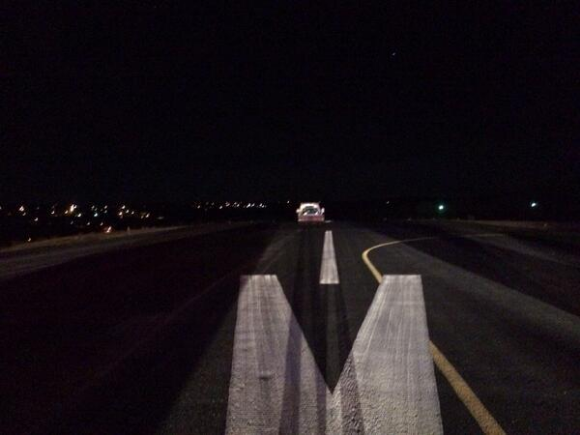Describe all the important aspects and features visible in the image.

This striking image captures a nighttime scene featuring a highway that appears to nearly lead to a sudden drop-off. The road is illuminated by scattered streetlights in the distance, creating a backdrop of twinkling lights. Notably, the image features road markings that form a large, prominent 'M' shape, intensifying the sense of illusion and intrigue. In the foreground, a vehicle is seen traveling along the road, highlighting the precarious nature of its path. This scene is characterized by an underlying tension, as the viewer contemplates the potential risks involved with the flight that landed at the wrong airport, which nearly ended in disaster as described in the accompanying caption.